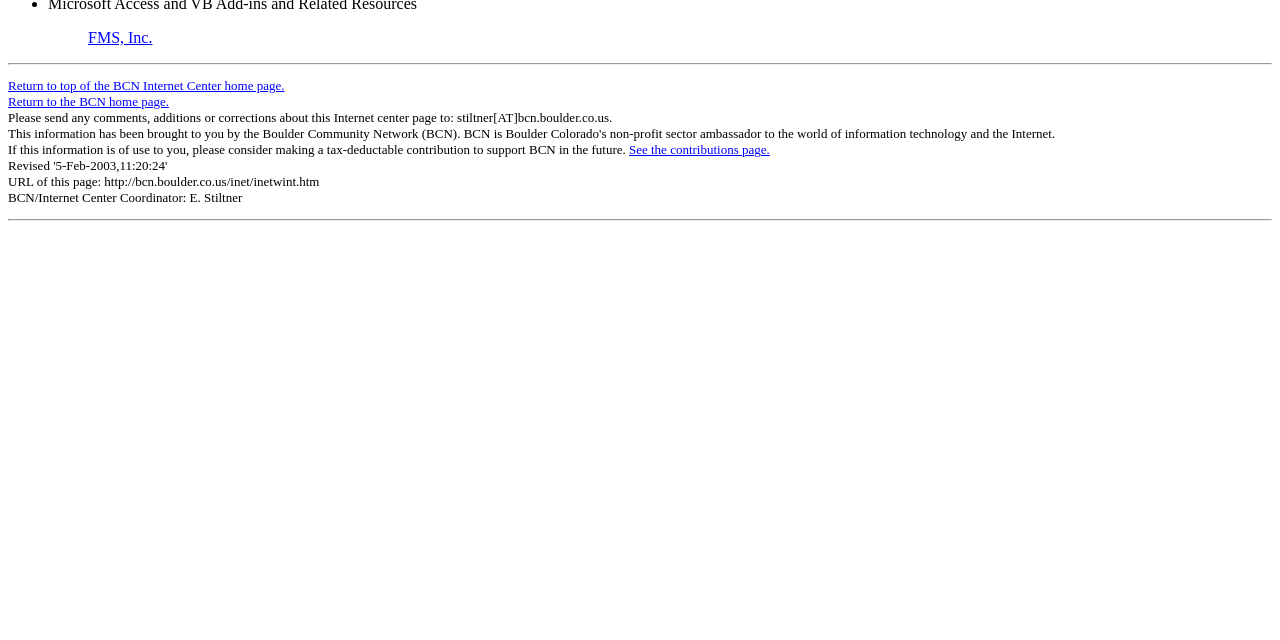Bounding box coordinates must be specified in the format (top-left x, top-left y, bottom-right x, bottom-right y). All values should be floating point numbers between 0 and 1. What are the bounding box coordinates of the UI element described as: See the contributions page.

[0.491, 0.222, 0.601, 0.246]